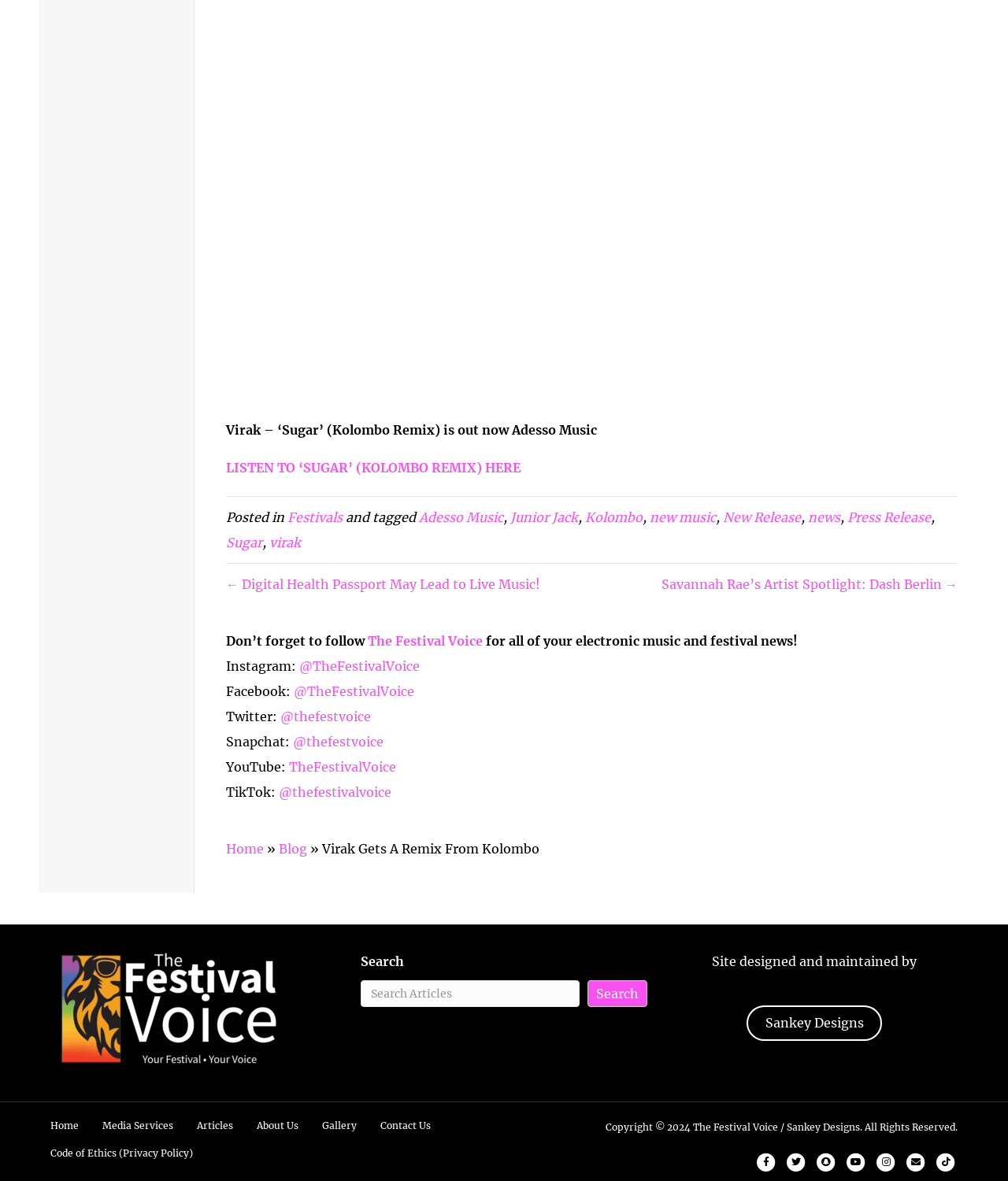Highlight the bounding box coordinates of the region I should click on to meet the following instruction: "Click on 'LISTEN TO ‘SUGAR’ (KOLOMBO REMIX) HERE'".

[0.224, 0.39, 0.516, 0.403]